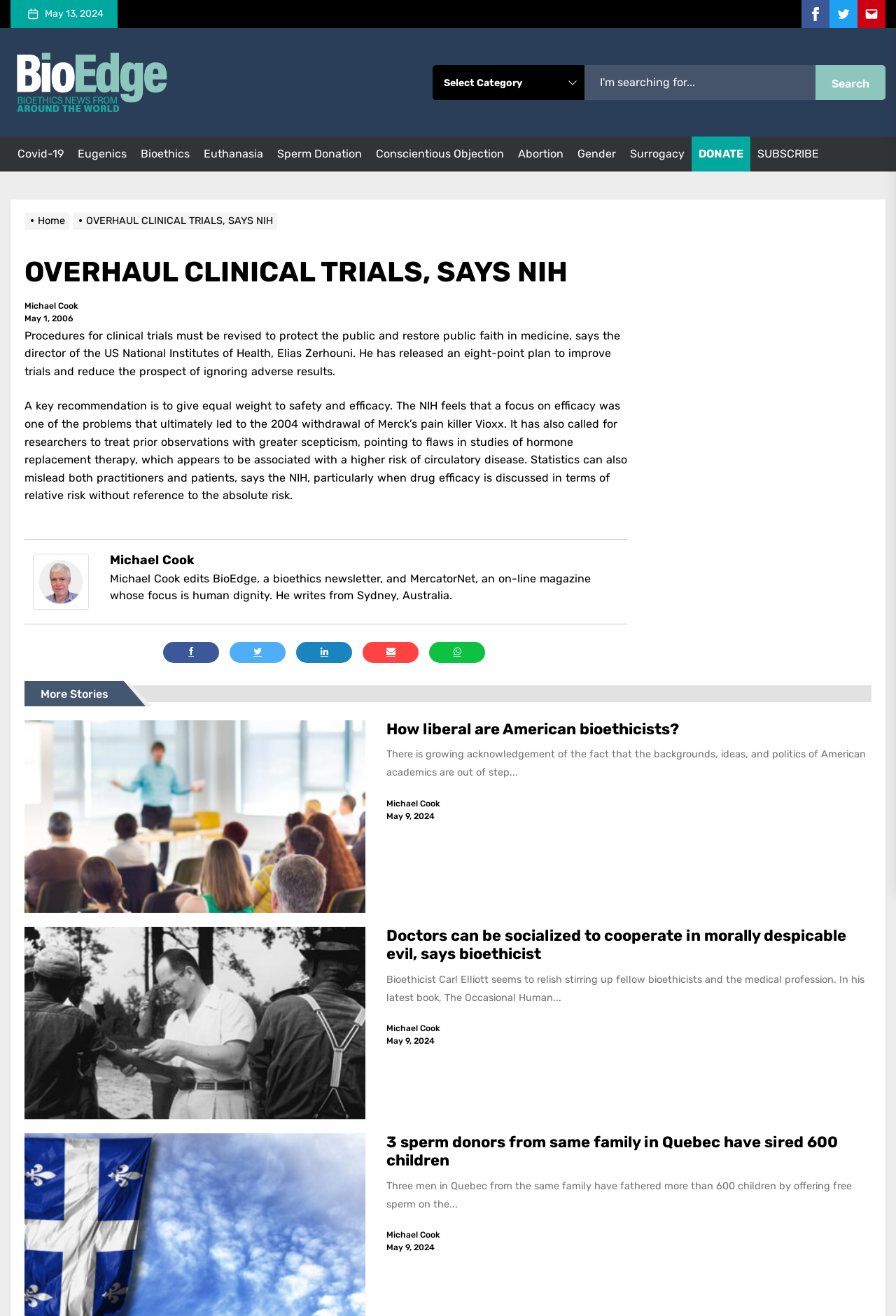Please specify the bounding box coordinates of the region to click in order to perform the following instruction: "Read article about How liberal are American bioethicists?".

[0.431, 0.547, 0.973, 0.561]